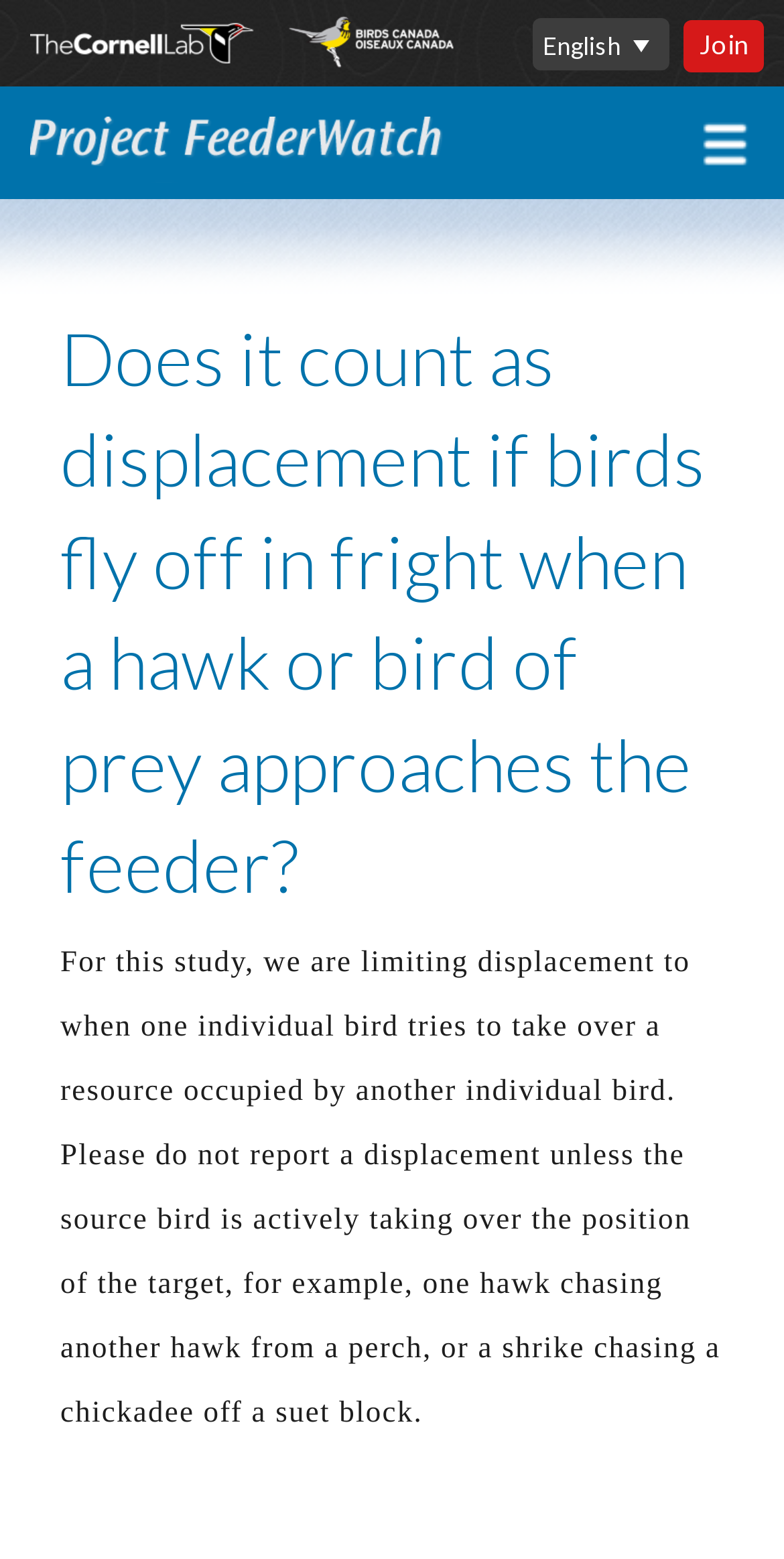Respond with a single word or phrase to the following question:
How many main navigation items are there?

5